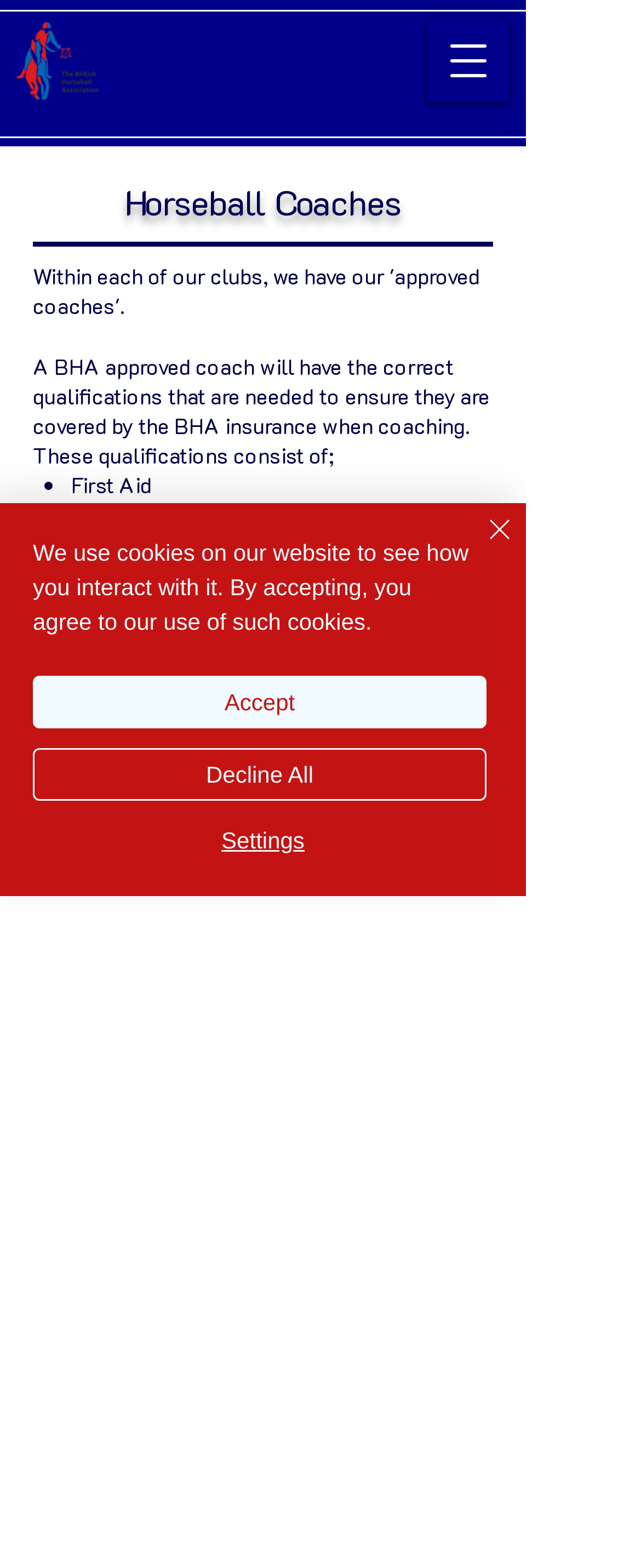Answer the question below with a single word or a brief phrase: 
How can I become a BHA Approved Coach?

Find out HERE.